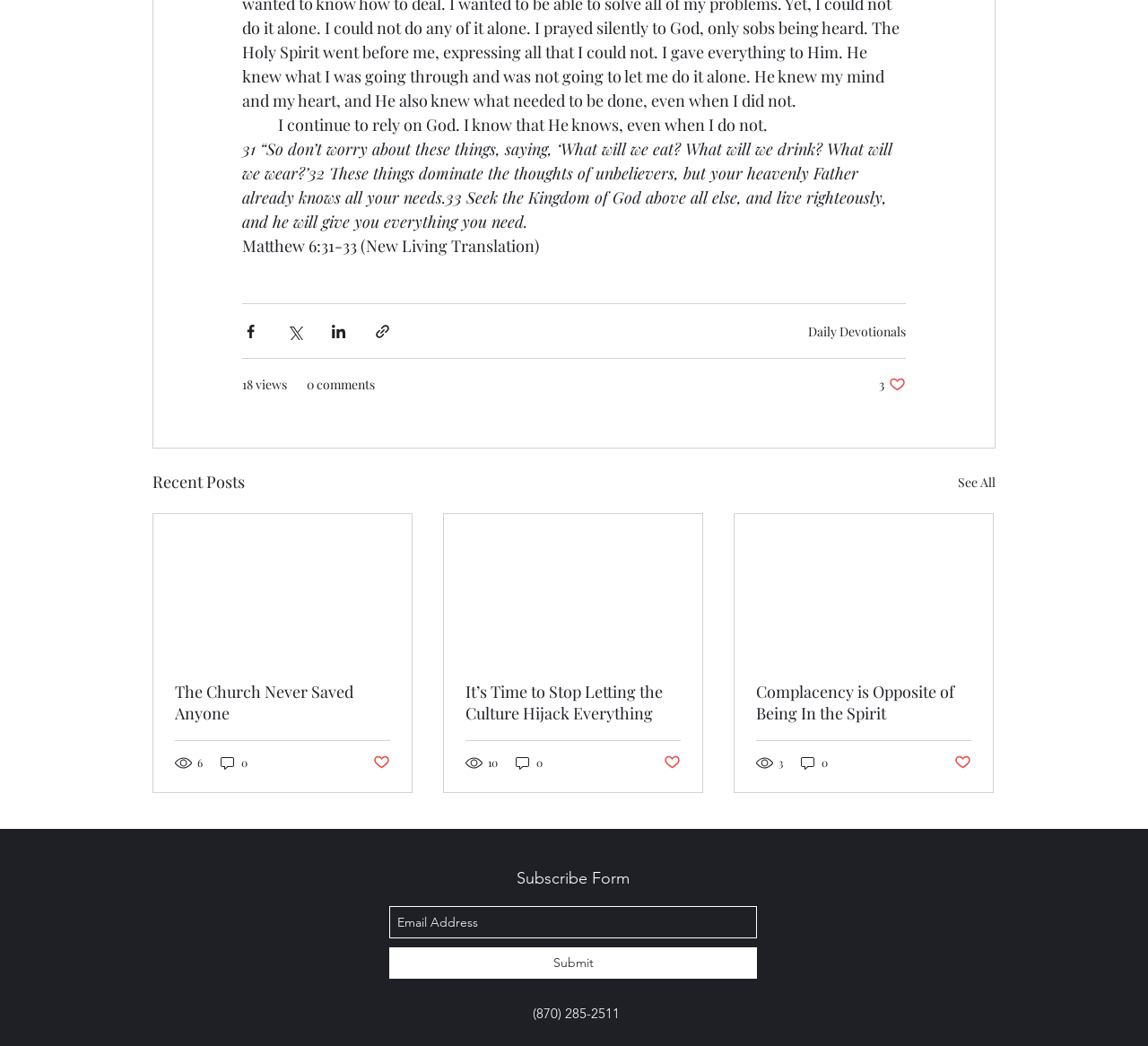How many views does the first article have?
Give a detailed and exhaustive answer to the question.

The first article has 18 views, which is indicated by the generic element '18 views' with bounding box coordinates [0.211, 0.358, 0.25, 0.377].